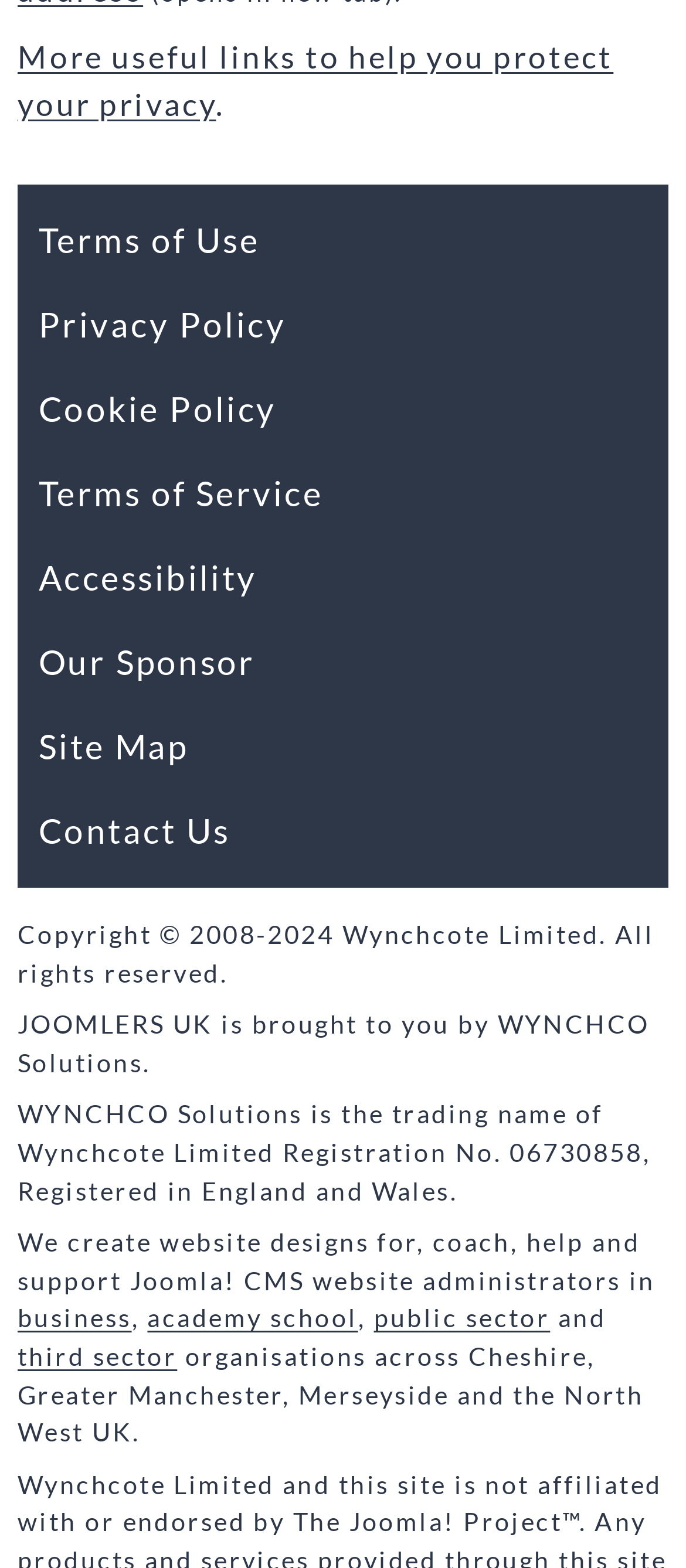Please provide a one-word or short phrase answer to the question:
What regions do they provide services to?

Cheshire, Greater Manchester, Merseyside and the North West UK